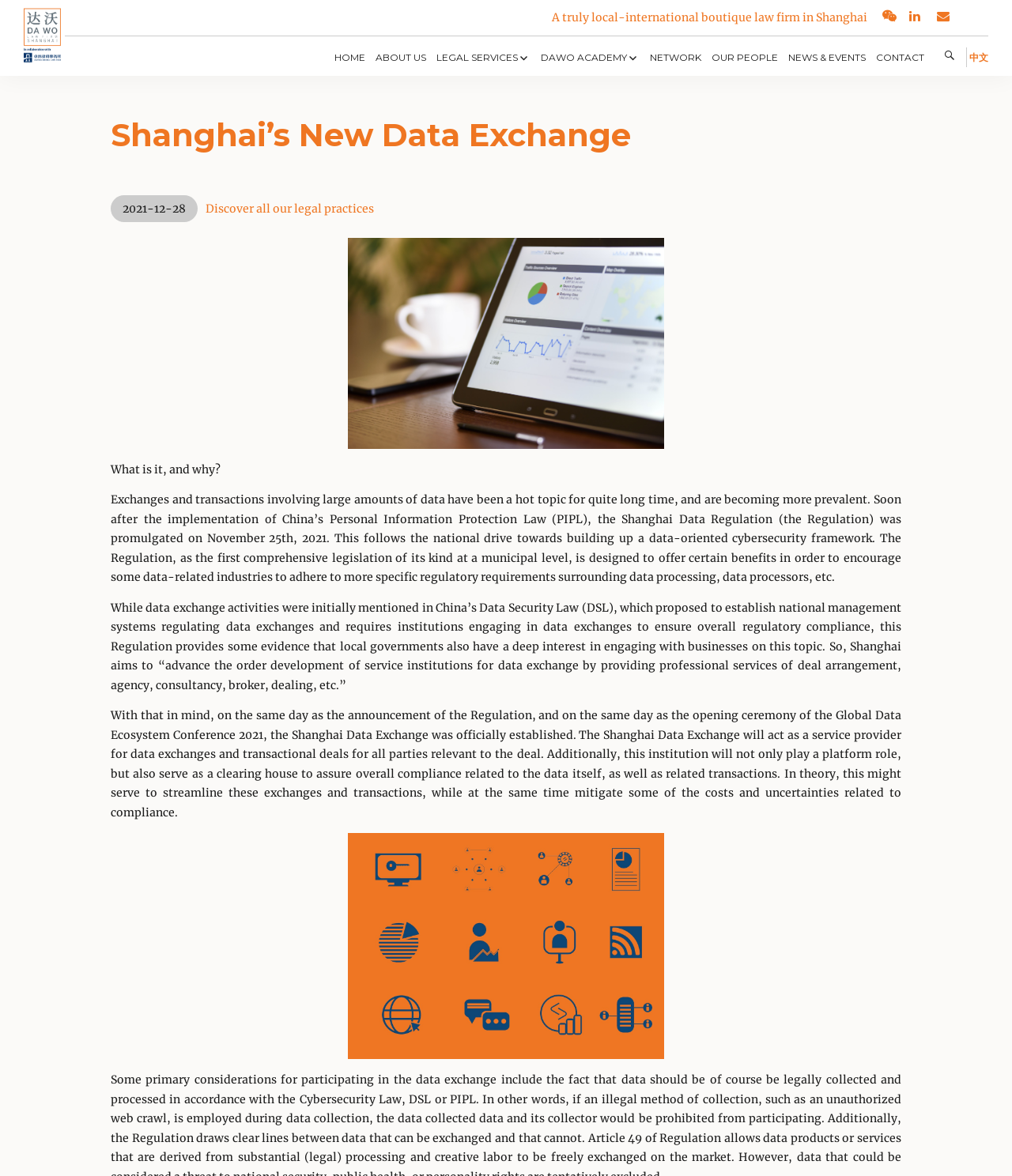Specify the bounding box coordinates of the element's area that should be clicked to execute the given instruction: "Visit the 'ABOUT US' page". The coordinates should be four float numbers between 0 and 1, i.e., [left, top, right, bottom].

[0.367, 0.04, 0.425, 0.057]